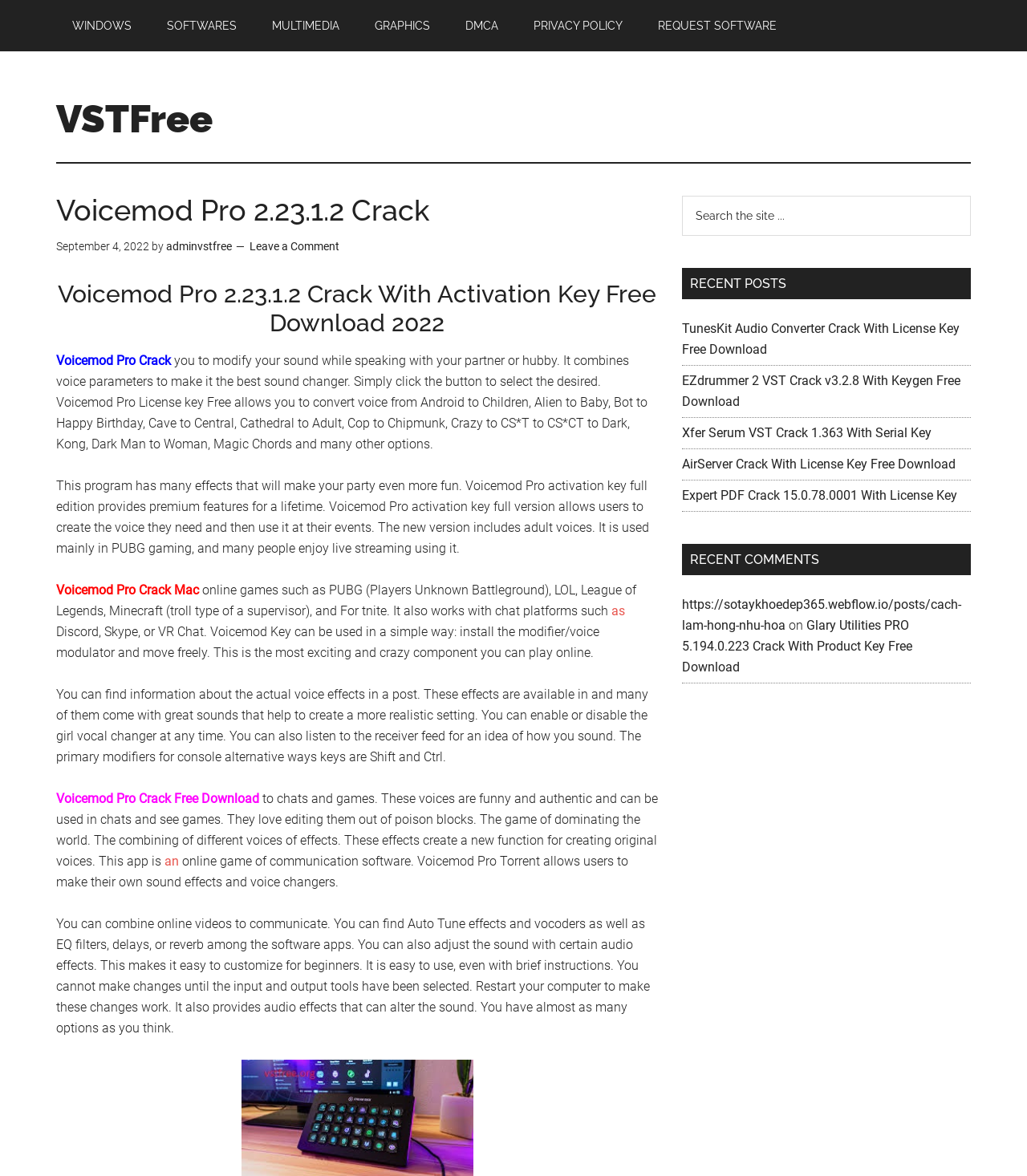Identify the bounding box coordinates for the element you need to click to achieve the following task: "Read Voicemod Pro 2.23.1.2 Crack". Provide the bounding box coordinates as four float numbers between 0 and 1, in the form [left, top, right, bottom].

[0.055, 0.166, 0.641, 0.191]